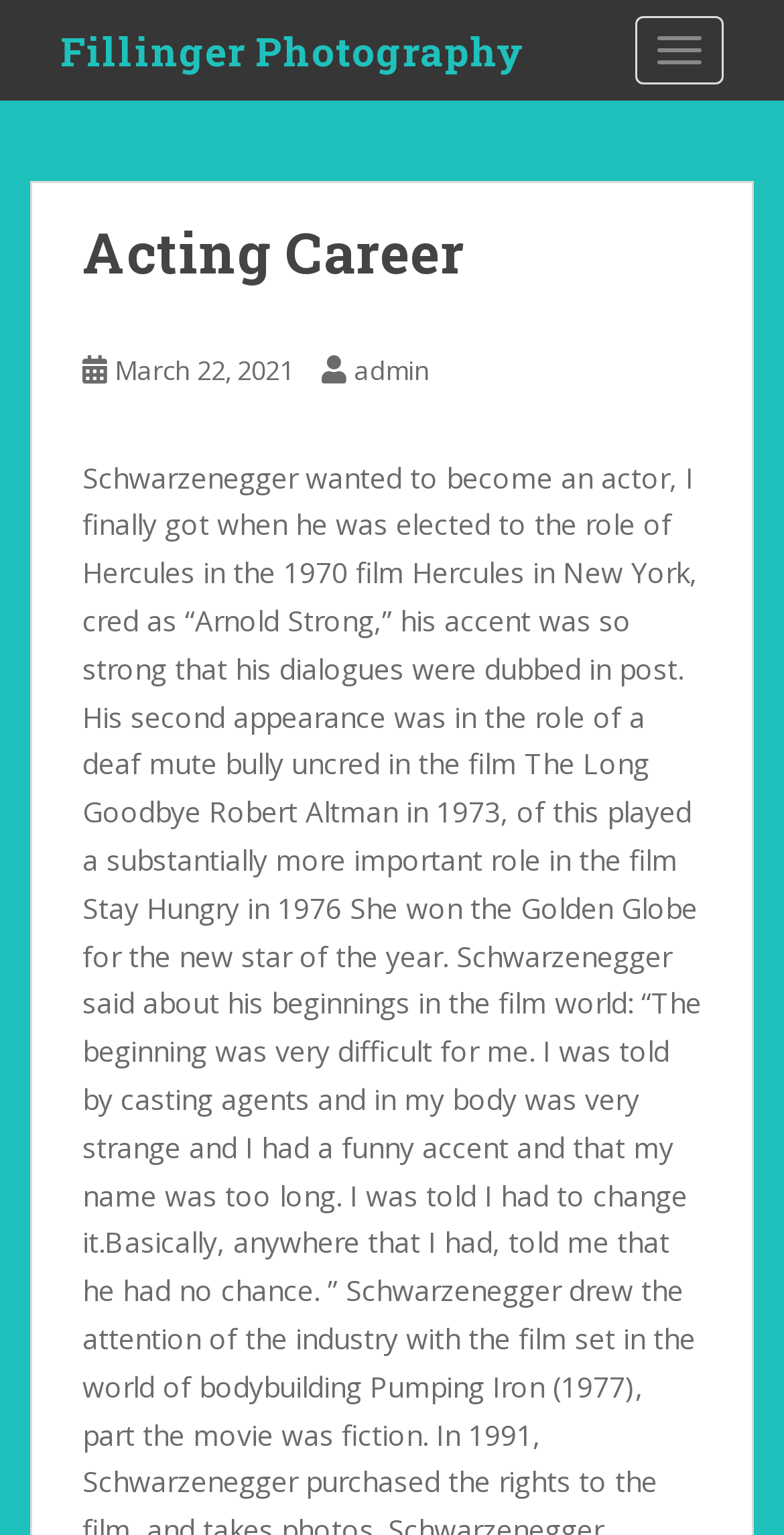Using details from the image, please answer the following question comprehensively:
How many links are present in the header section?

I found the answer by looking at the header section of the webpage, which contains three link elements: 'Acting Career', 'March 22, 2021', and 'admin'.